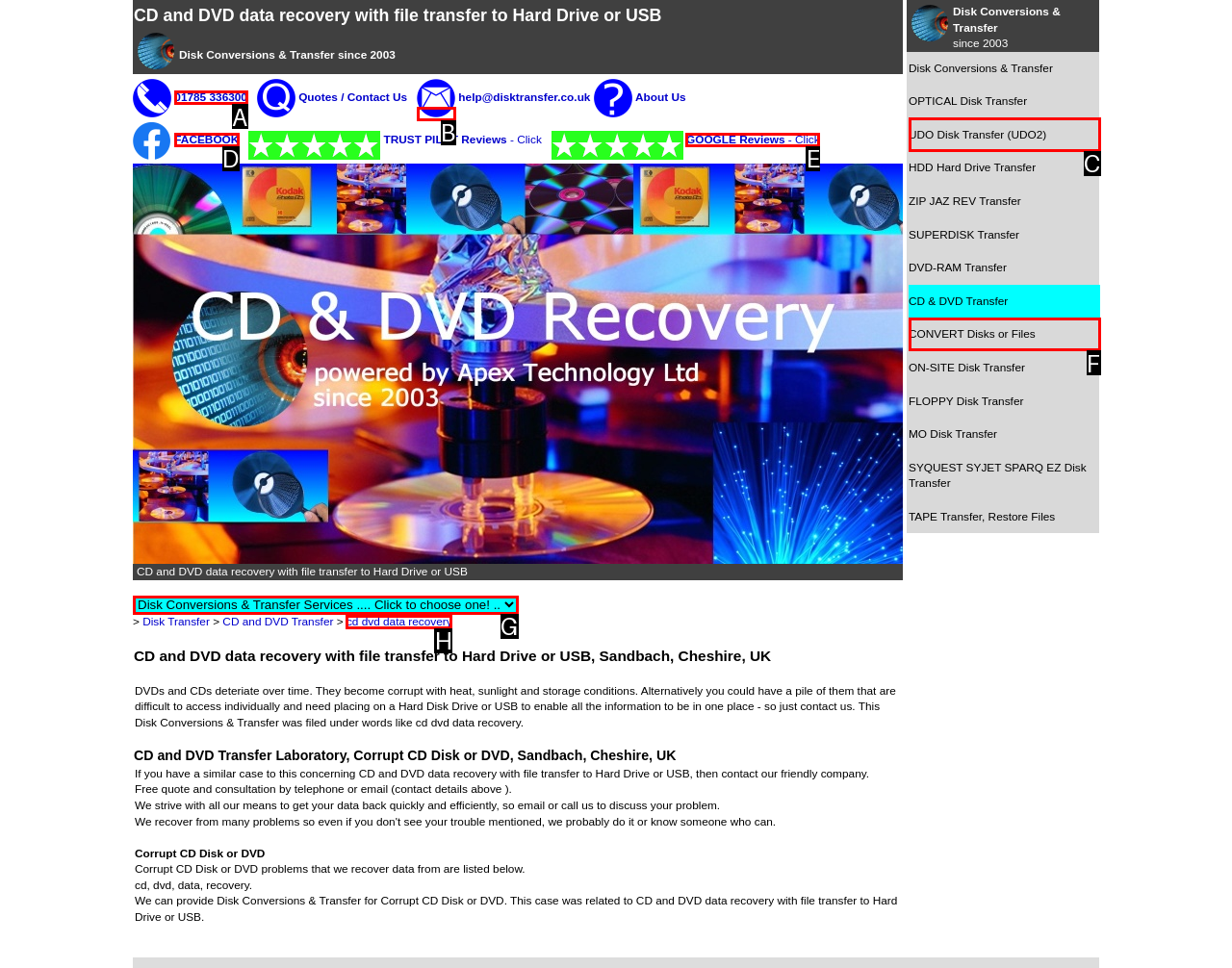To perform the task "Call 01785 336300", which UI element's letter should you select? Provide the letter directly.

A